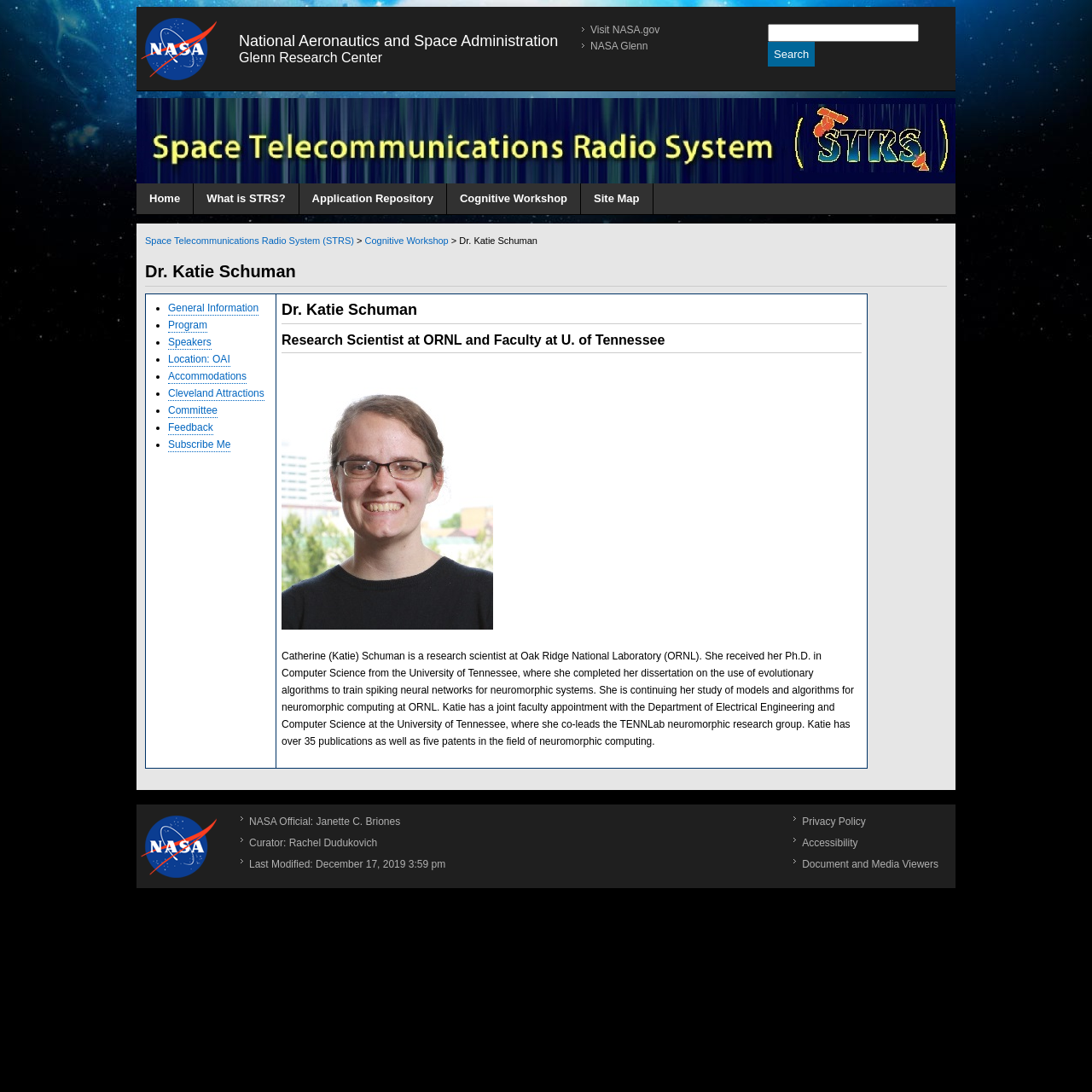Bounding box coordinates are specified in the format (top-left x, top-left y, bottom-right x, bottom-right y). All values are floating point numbers bounded between 0 and 1. Please provide the bounding box coordinate of the region this sentence describes: Space Telecommunications Radio System (STRS)

[0.125, 0.09, 0.875, 0.168]